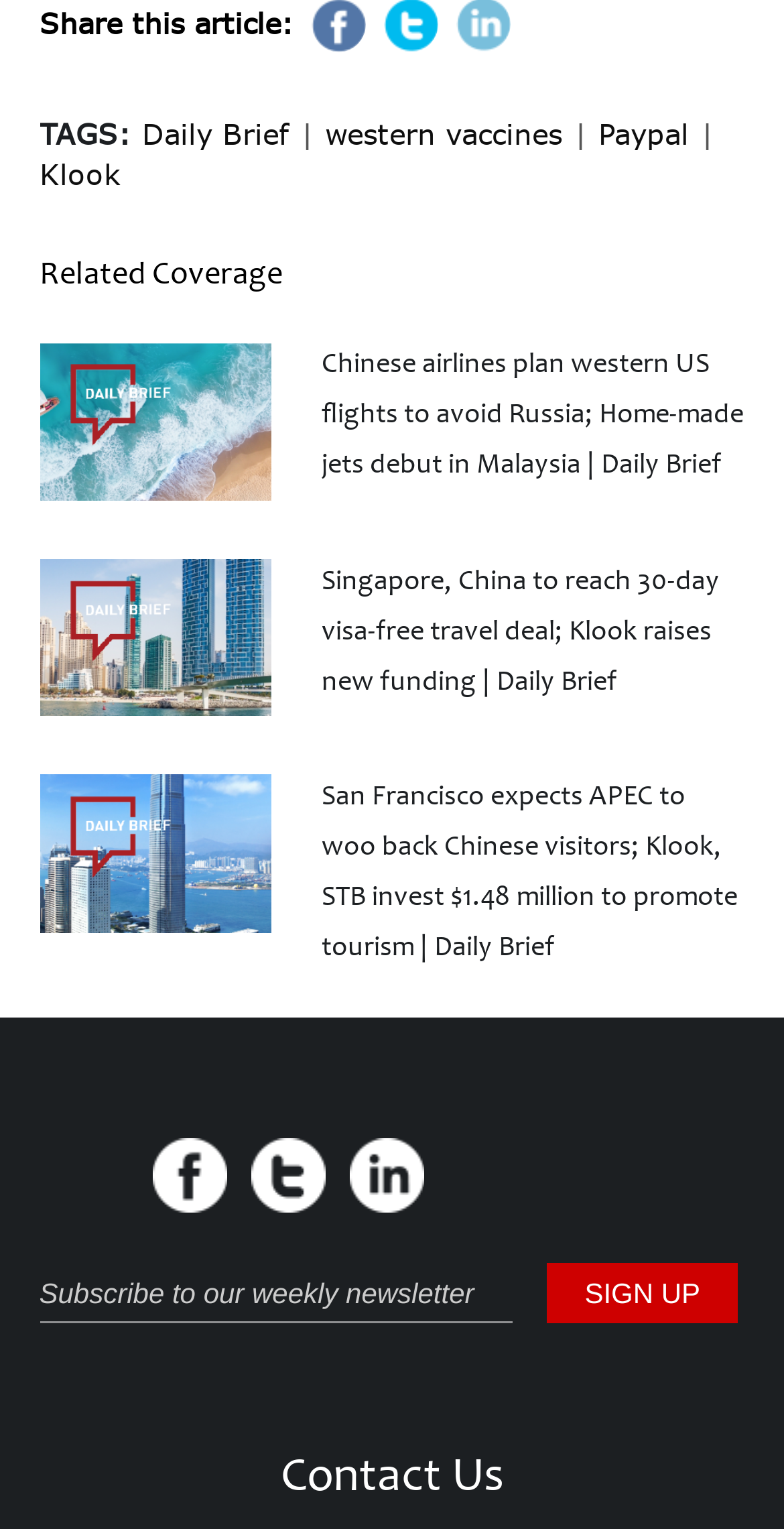How many empty links are there?
Answer the question with as much detail as possible.

I counted the number of links with no text, which are the three links with empty strings as their OCR text.